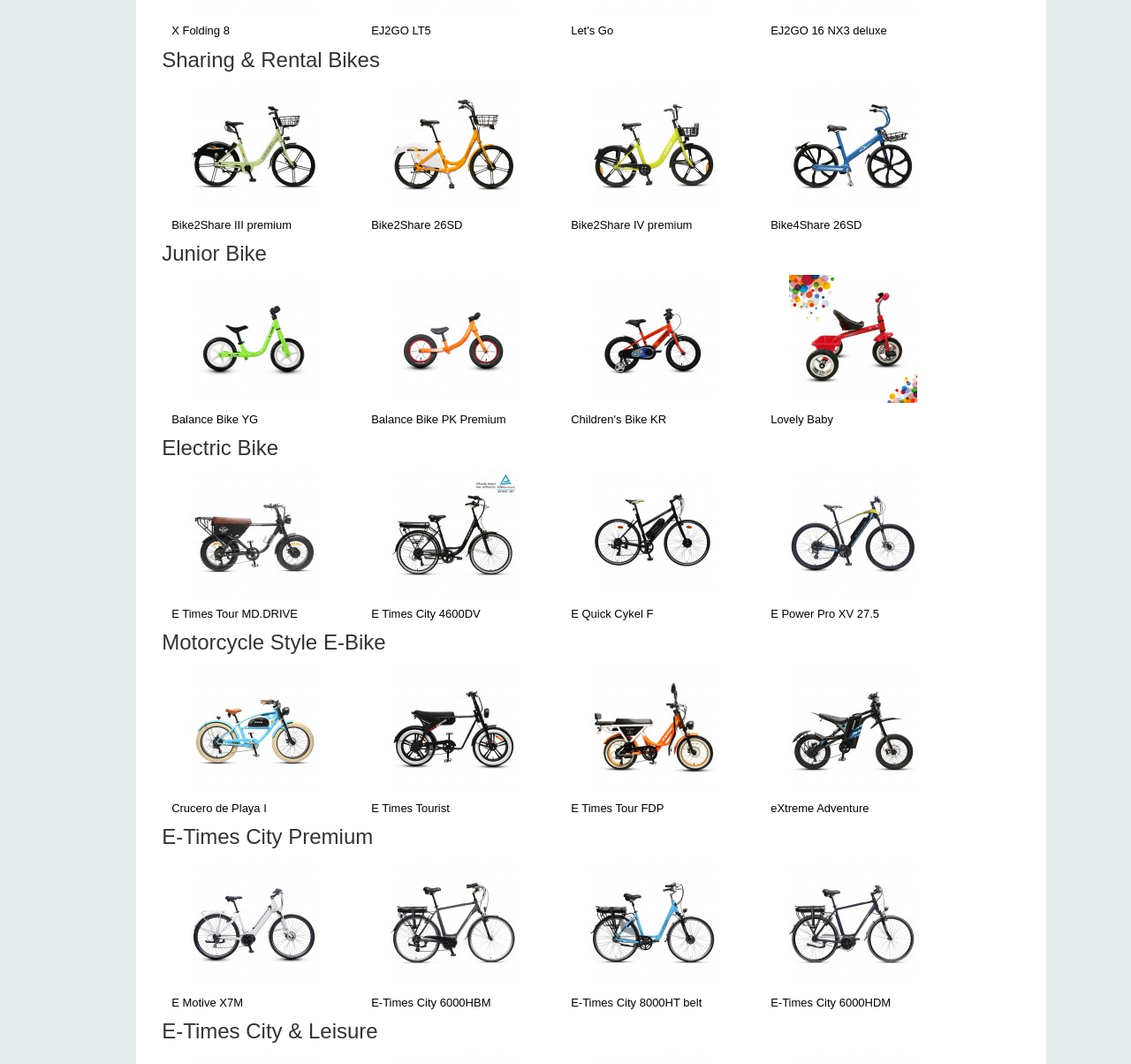Locate the bounding box coordinates of the area where you should click to accomplish the instruction: "Click on the 'X Folding 8' link".

[0.152, 0.013, 0.316, 0.037]